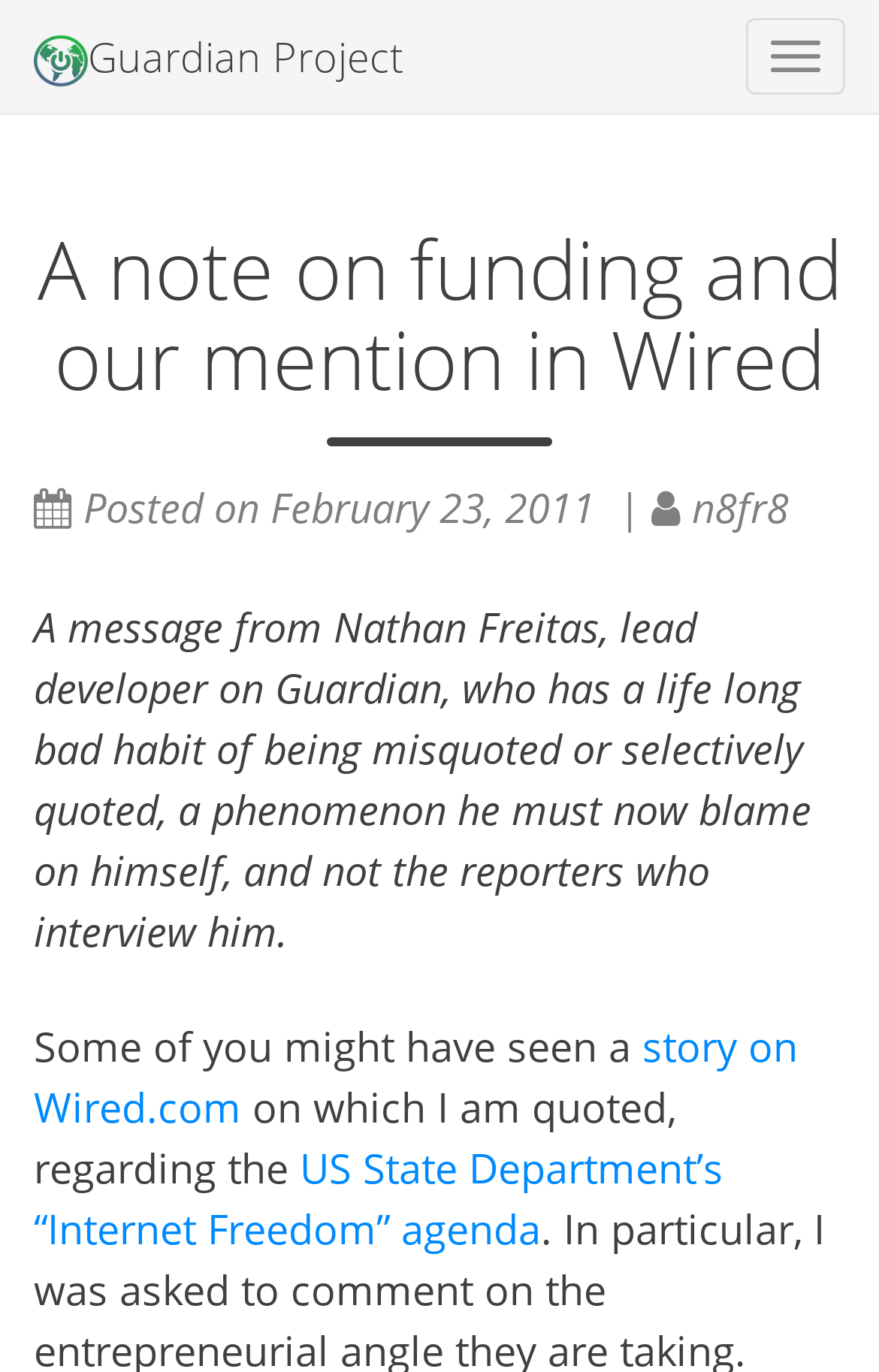Show the bounding box coordinates for the HTML element as described: "Toggle navigation".

[0.849, 0.013, 0.962, 0.069]